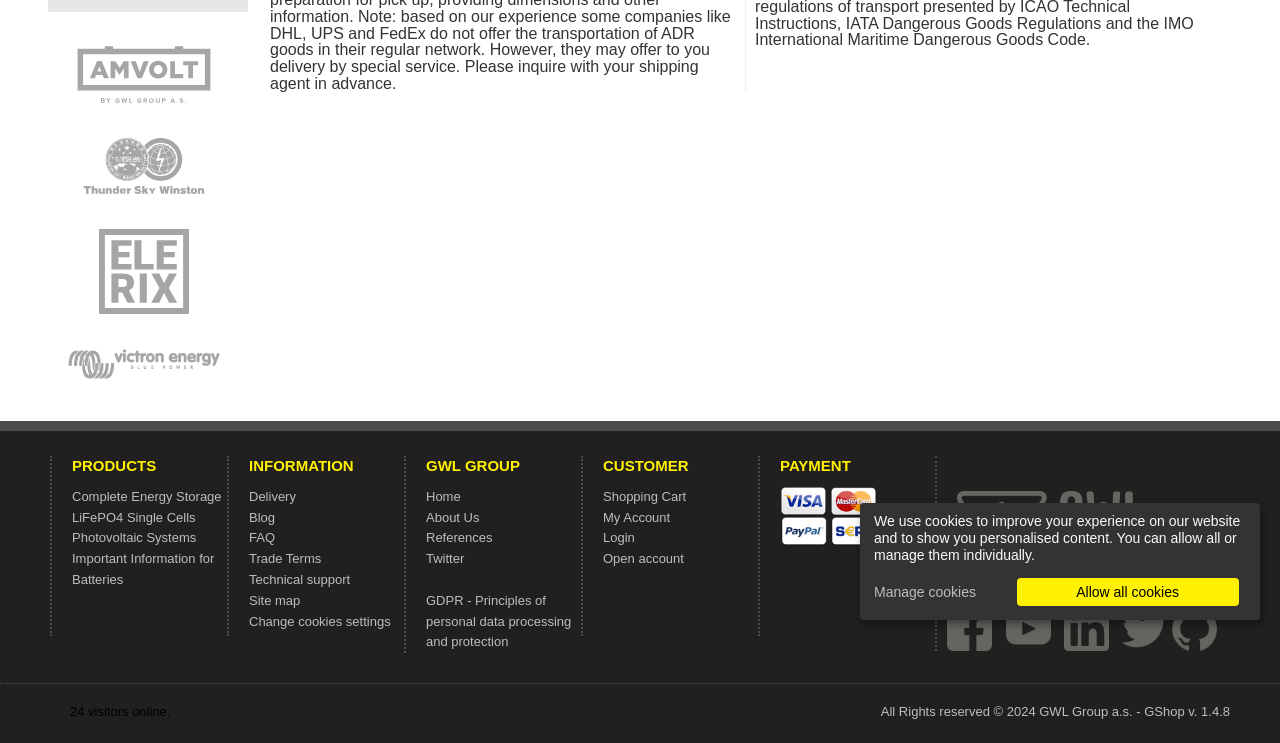Provide the bounding box coordinates of the UI element that matches the description: "alt="Victron"".

[0.053, 0.478, 0.172, 0.498]